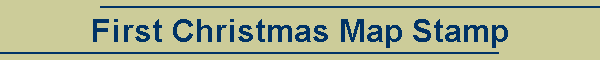What is the purpose of the stamp?
Refer to the image and respond with a one-word or short-phrase answer.

To celebrate Christmas